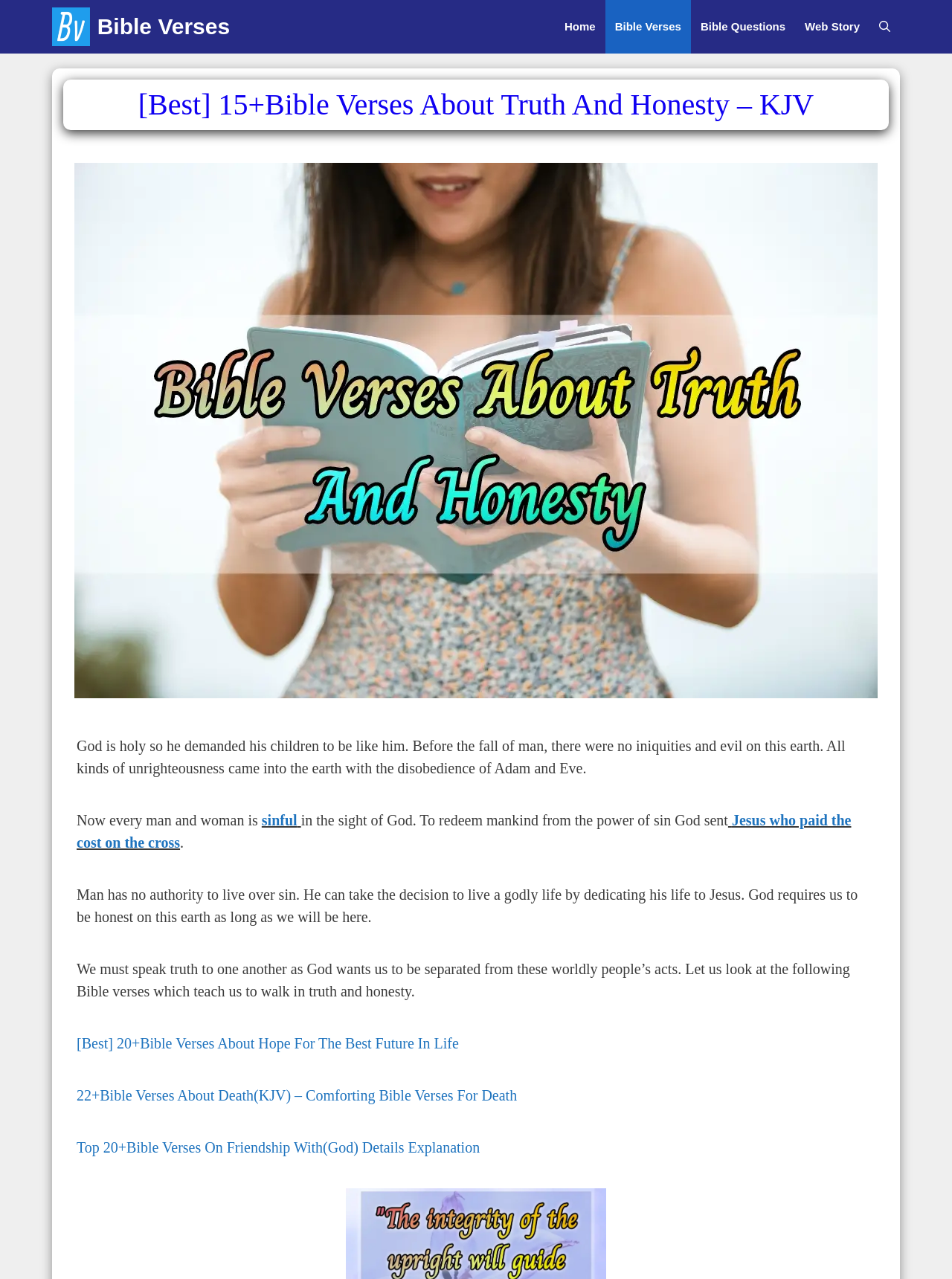What is the main topic of this webpage?
Using the screenshot, give a one-word or short phrase answer.

Bible verses about truth and honesty